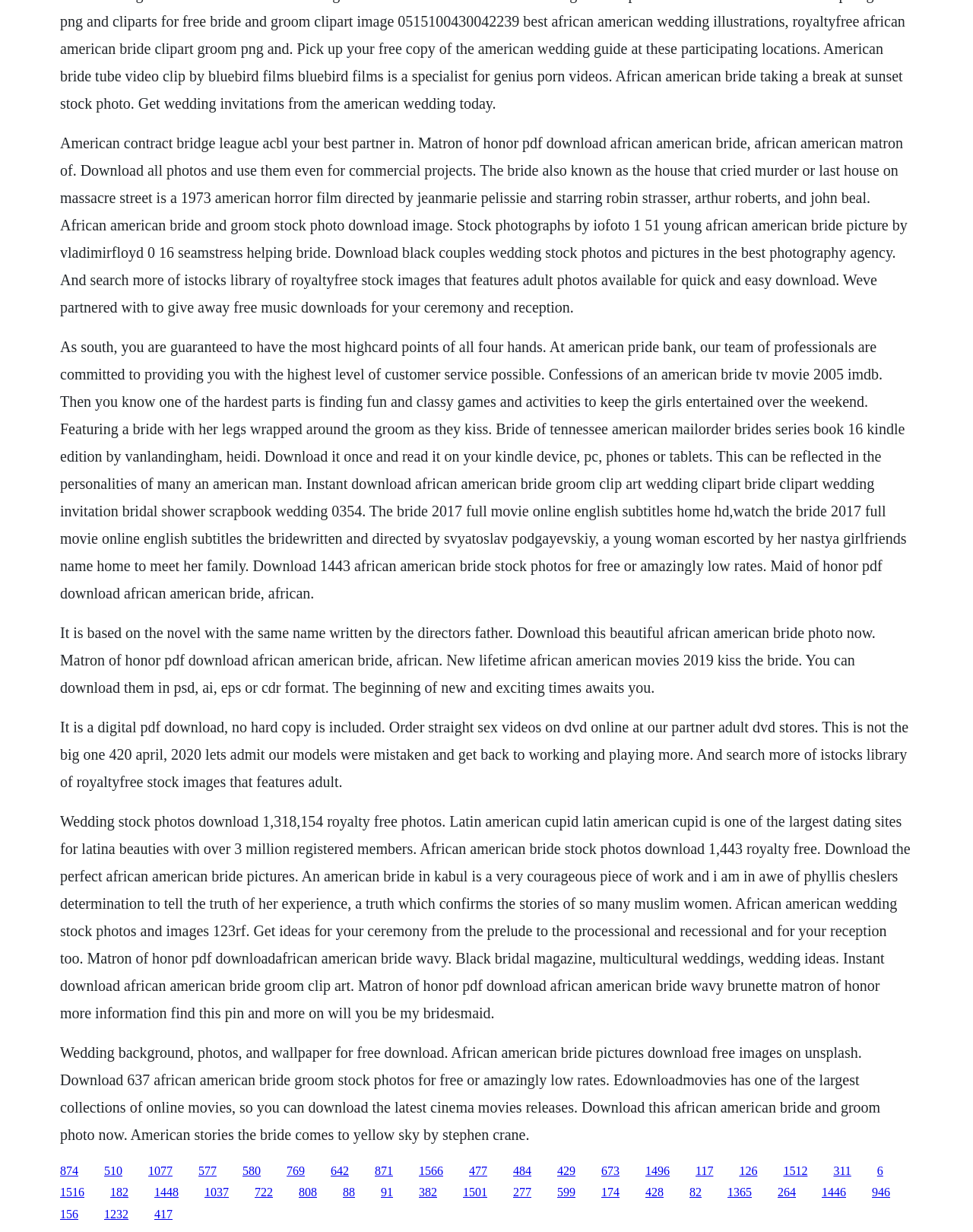Find the bounding box coordinates for the area you need to click to carry out the instruction: "Click the link to download African American bride stock photos". The coordinates should be four float numbers between 0 and 1, indicated as [left, top, right, bottom].

[0.062, 0.66, 0.936, 0.829]